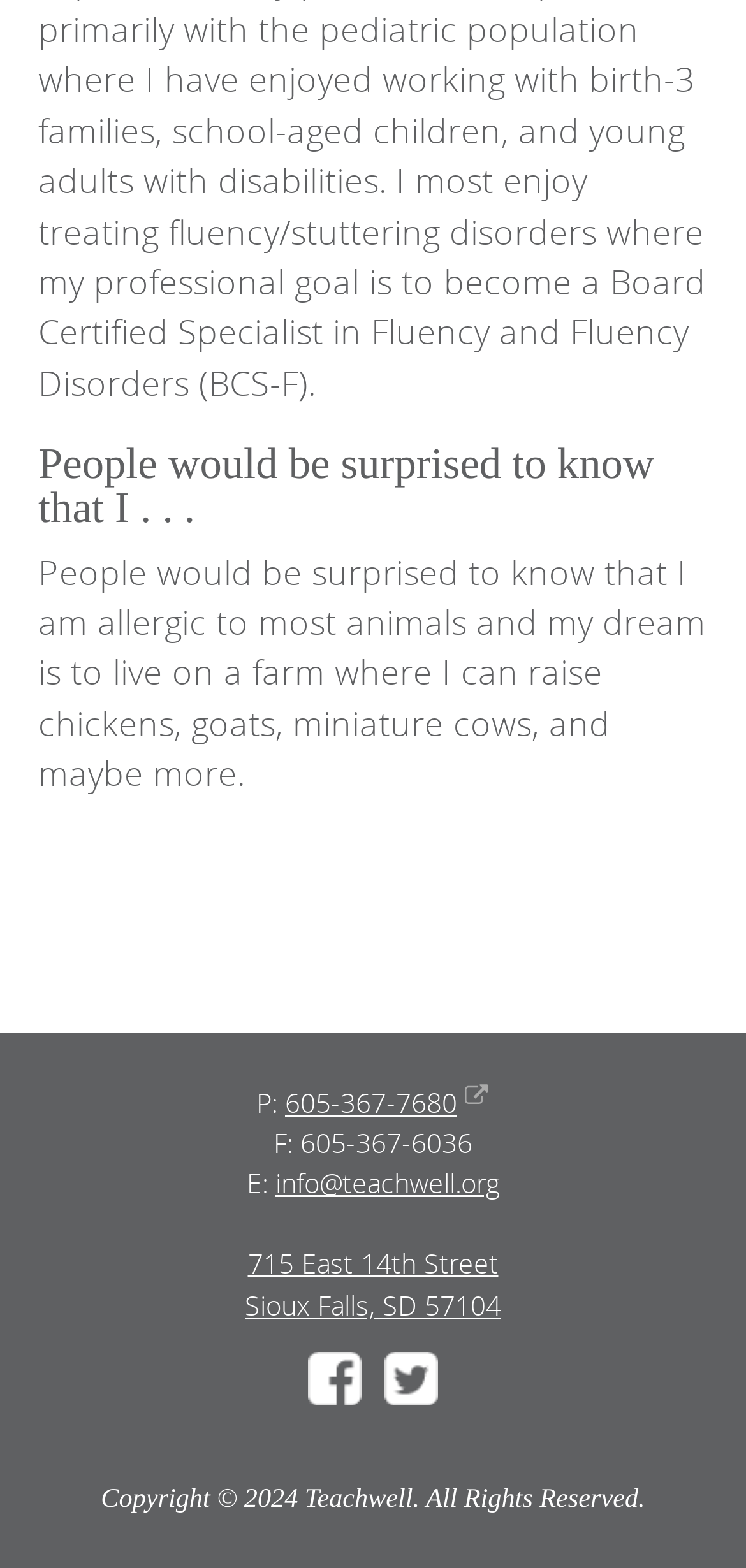Answer the question with a brief word or phrase:
What is the email address to contact?

info@teachwell.org